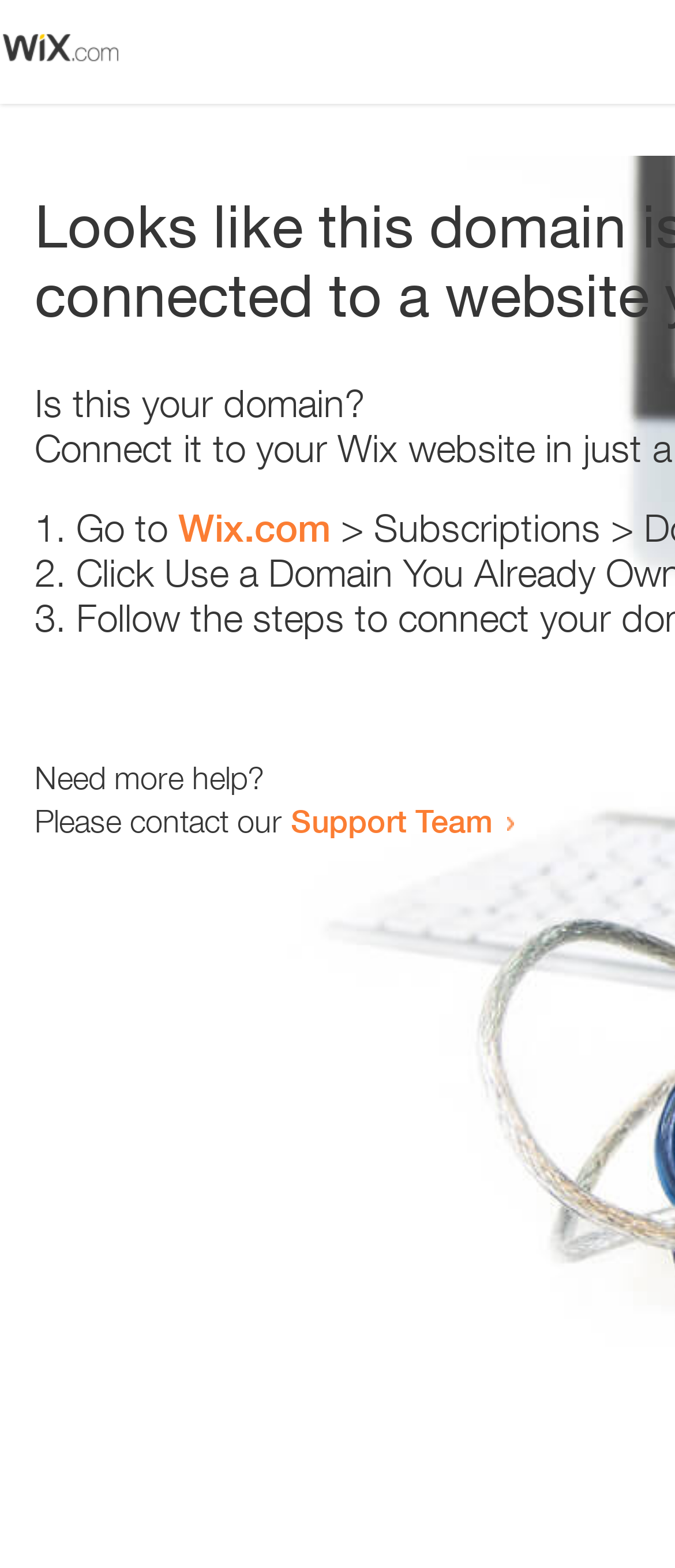Please find the bounding box for the UI component described as follows: "Support Team".

[0.431, 0.511, 0.731, 0.535]